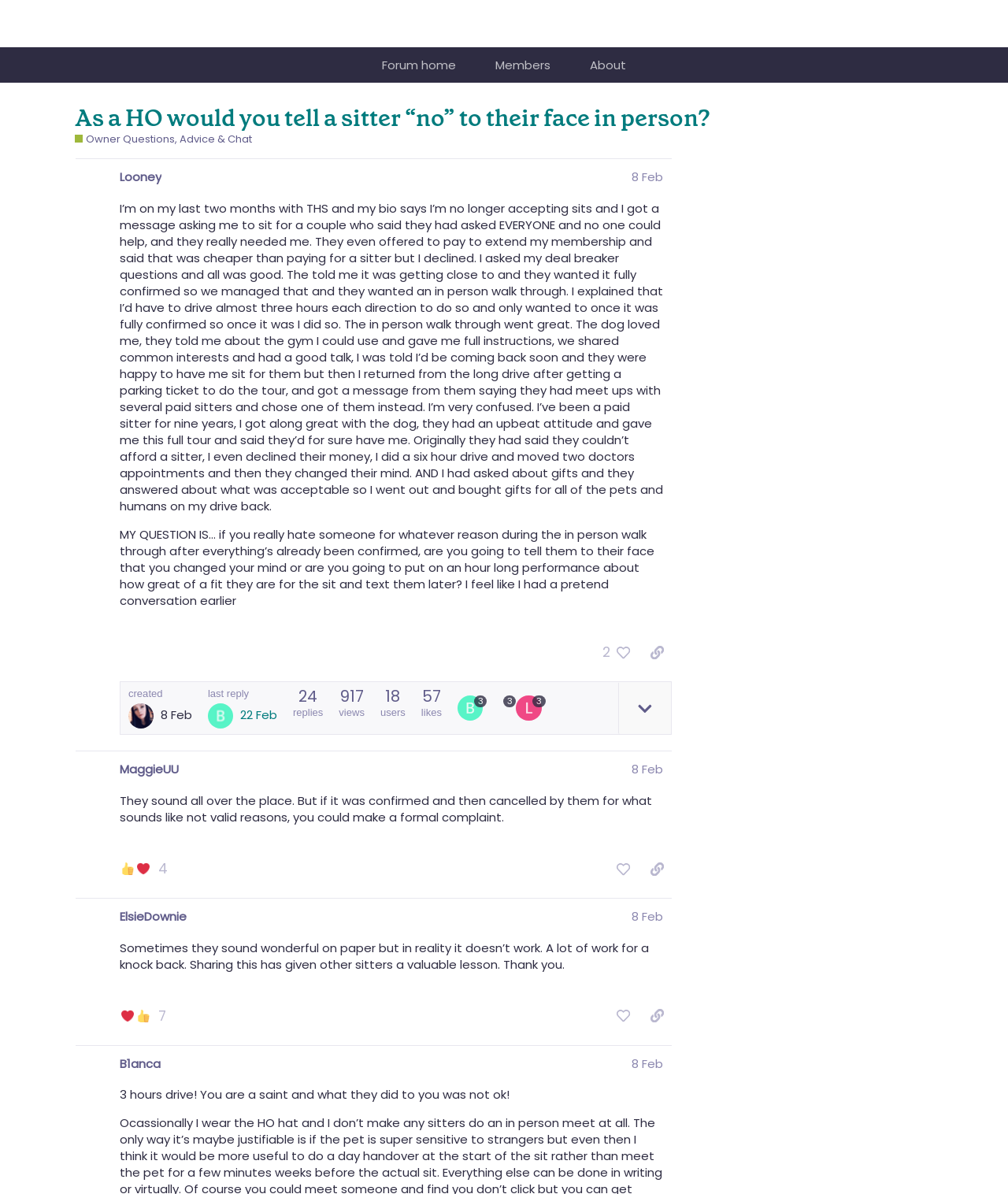Please identify the bounding box coordinates of the region to click in order to complete the given instruction: "Copy a link to the post by @Marion". The coordinates should be four float numbers between 0 and 1, i.e., [left, top, right, bottom].

[0.637, 0.243, 0.666, 0.265]